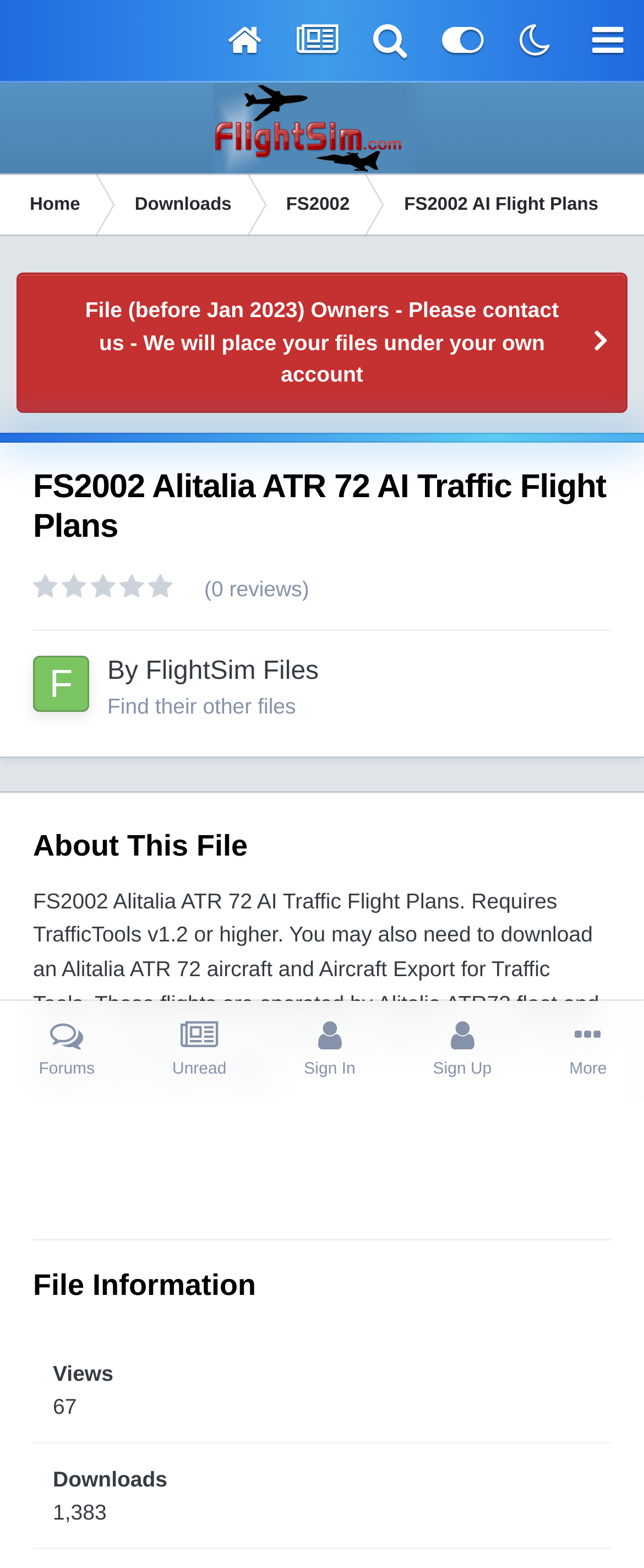Identify the bounding box for the element characterized by the following description: "Downloads".

[0.163, 0.111, 0.398, 0.151]